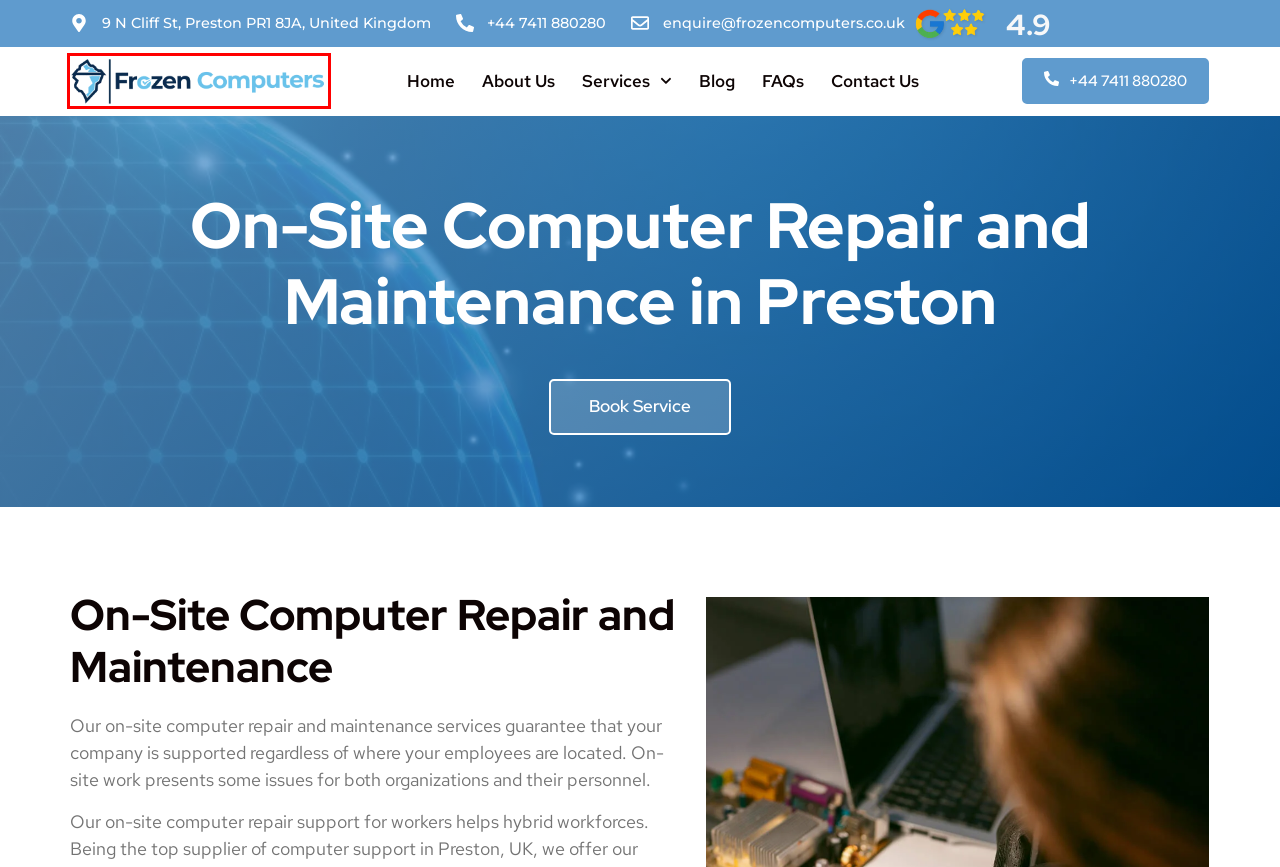You are given a webpage screenshot where a red bounding box highlights an element. Determine the most fitting webpage description for the new page that loads after clicking the element within the red bounding box. Here are the candidates:
A. About us
B. Software Installation and Upgrades in Preston | Software Updates Preston
C. Contact us
D. Services - Frozen Computers
E. Computer & Laptop Repair Blog
F. Computer & Laptop Repairs in Preston
G. Computer & Laptop Repair Questions
H. Virus and Malware Removal | Computer Repair

F